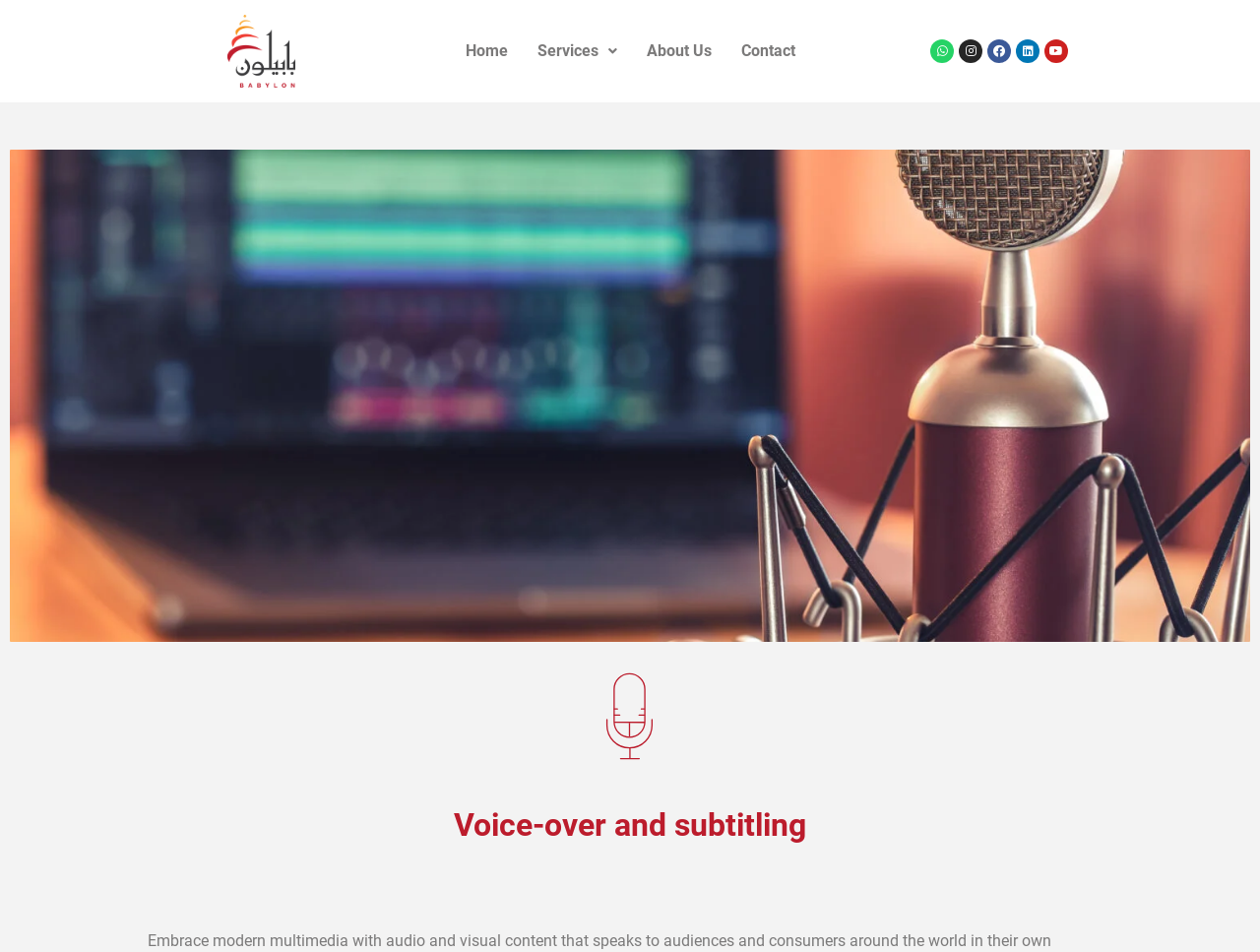Using the description: "About Us", identify the bounding box of the corresponding UI element in the screenshot.

[0.501, 0.03, 0.576, 0.078]